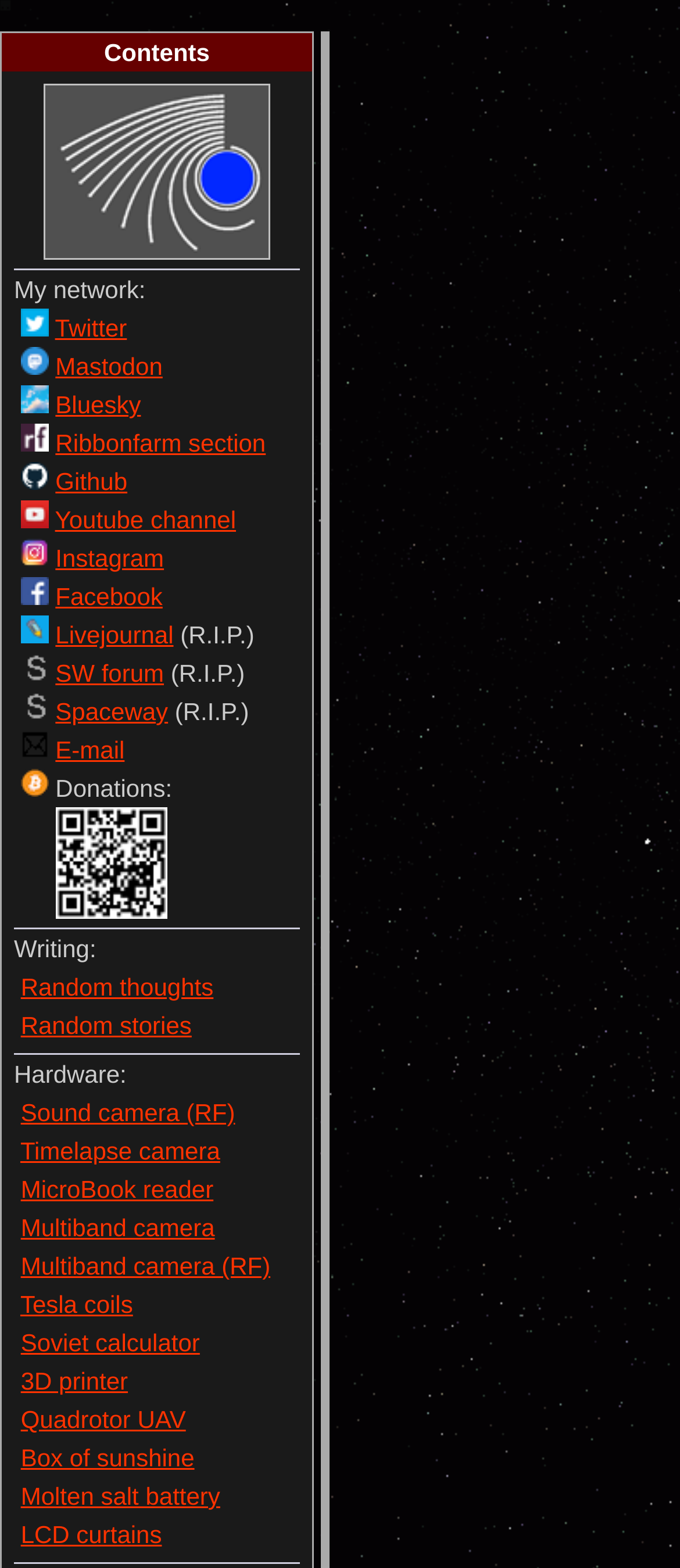Please specify the bounding box coordinates of the area that should be clicked to accomplish the following instruction: "Open the Github page". The coordinates should consist of four float numbers between 0 and 1, i.e., [left, top, right, bottom].

[0.081, 0.298, 0.187, 0.316]